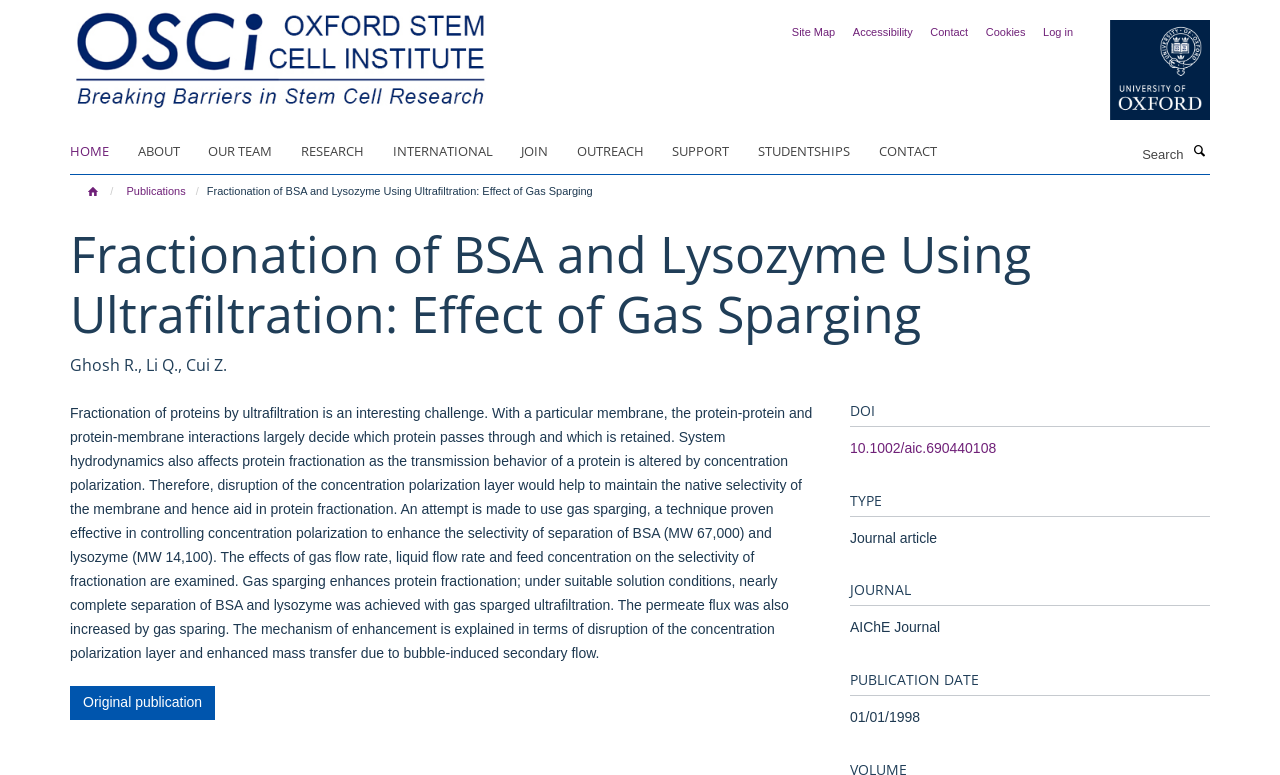Locate the bounding box coordinates of the element that should be clicked to execute the following instruction: "Search for something".

[0.816, 0.182, 0.929, 0.218]